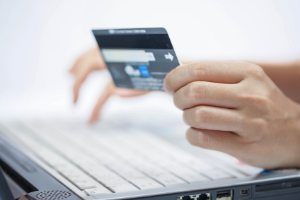Present a detailed portrayal of the image.

The image captures a close-up view of a person's hand holding a credit card while interacting with a laptop keyboard. The setting suggests an online shopping or payment process, emphasizing the convenience of digital transactions. The laptop's keys are visible, indicating that the user is likely typing in information required for a purchase. This scenario reflects modern consumer behavior, where financial transactions can be executed electronically, underscoring the integration of technology in everyday purchases.